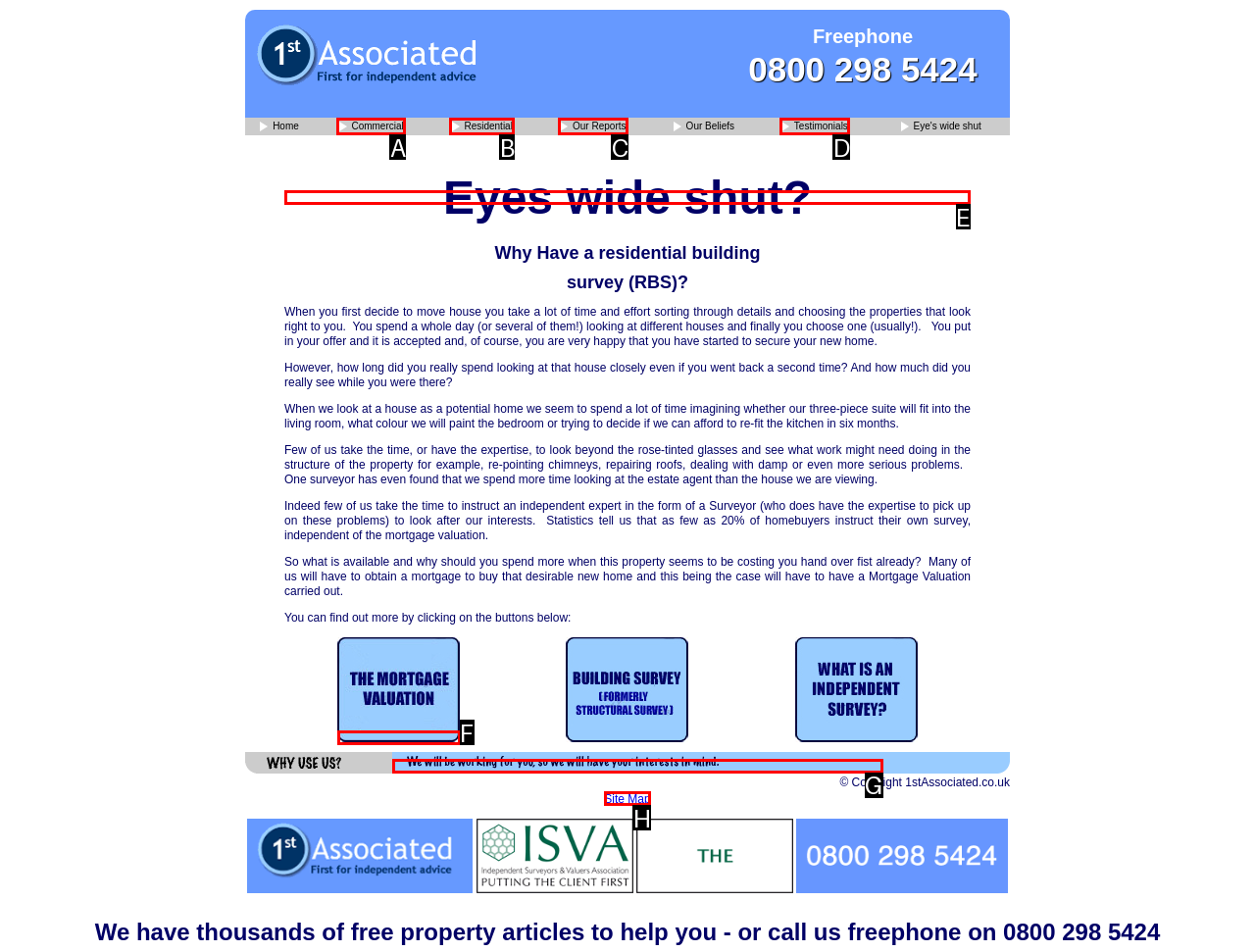Tell me which one HTML element you should click to complete the following task: read the 'Eyes wide shut?' heading
Answer with the option's letter from the given choices directly.

E